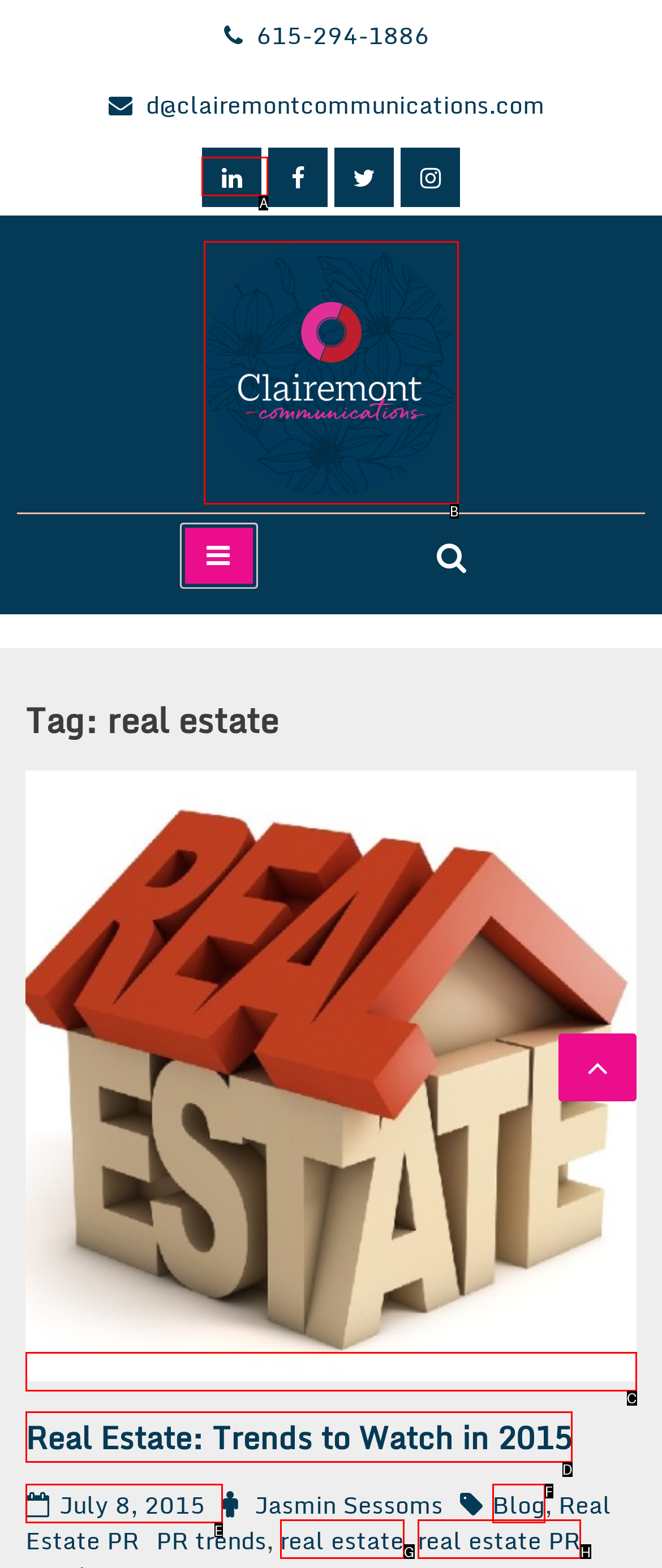Determine the letter of the element you should click to carry out the task: Click on the Facebook link
Answer with the letter from the given choices.

A